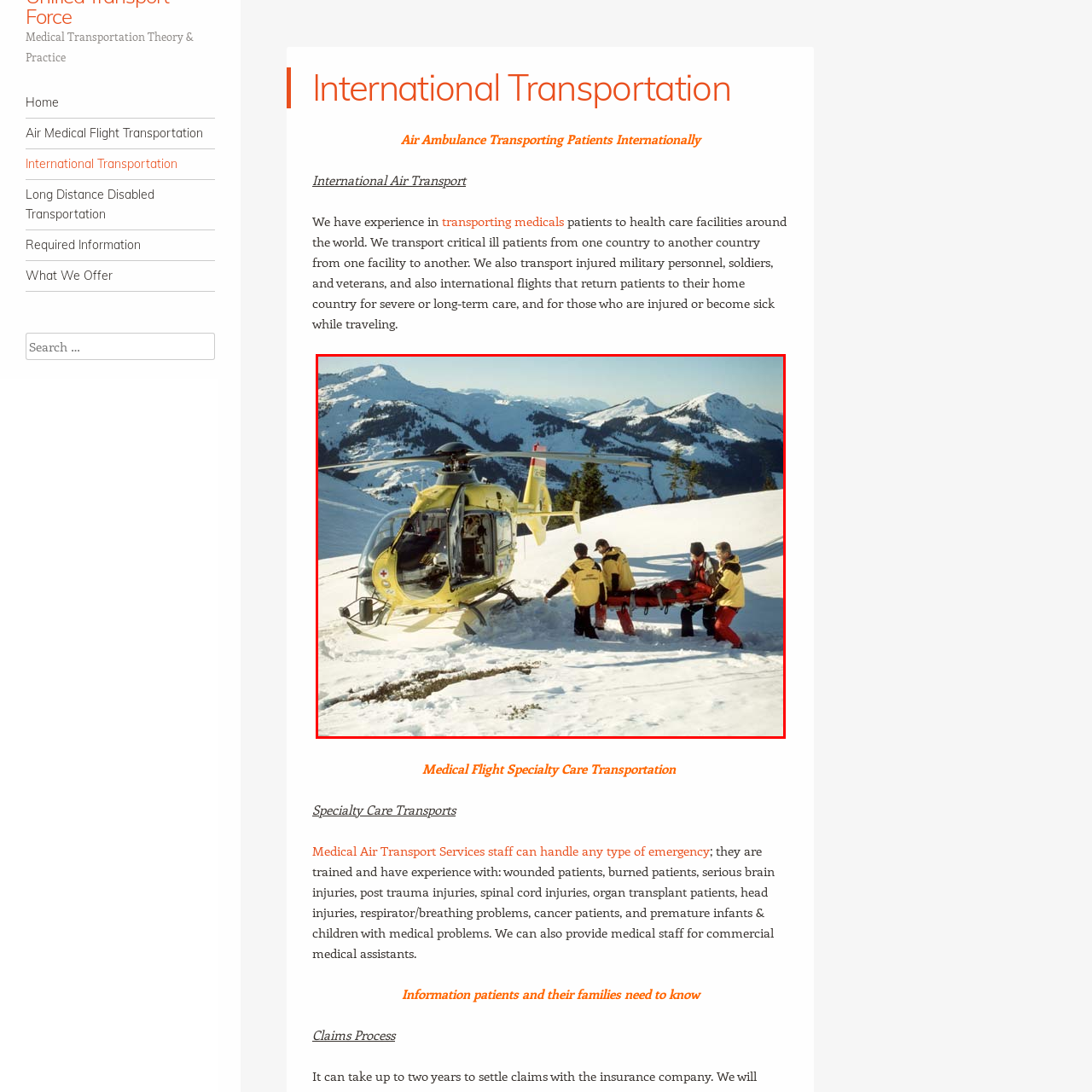Focus on the image outlined in red and offer a detailed answer to the question below, relying on the visual elements in the image:
What is the weather condition in the mountains?

The weather condition in the mountains can be inferred from the backdrop of the image, which features majestic mountains under a clear blue sky. This suggests that the weather is calm and sunny, with no signs of clouds or storms.